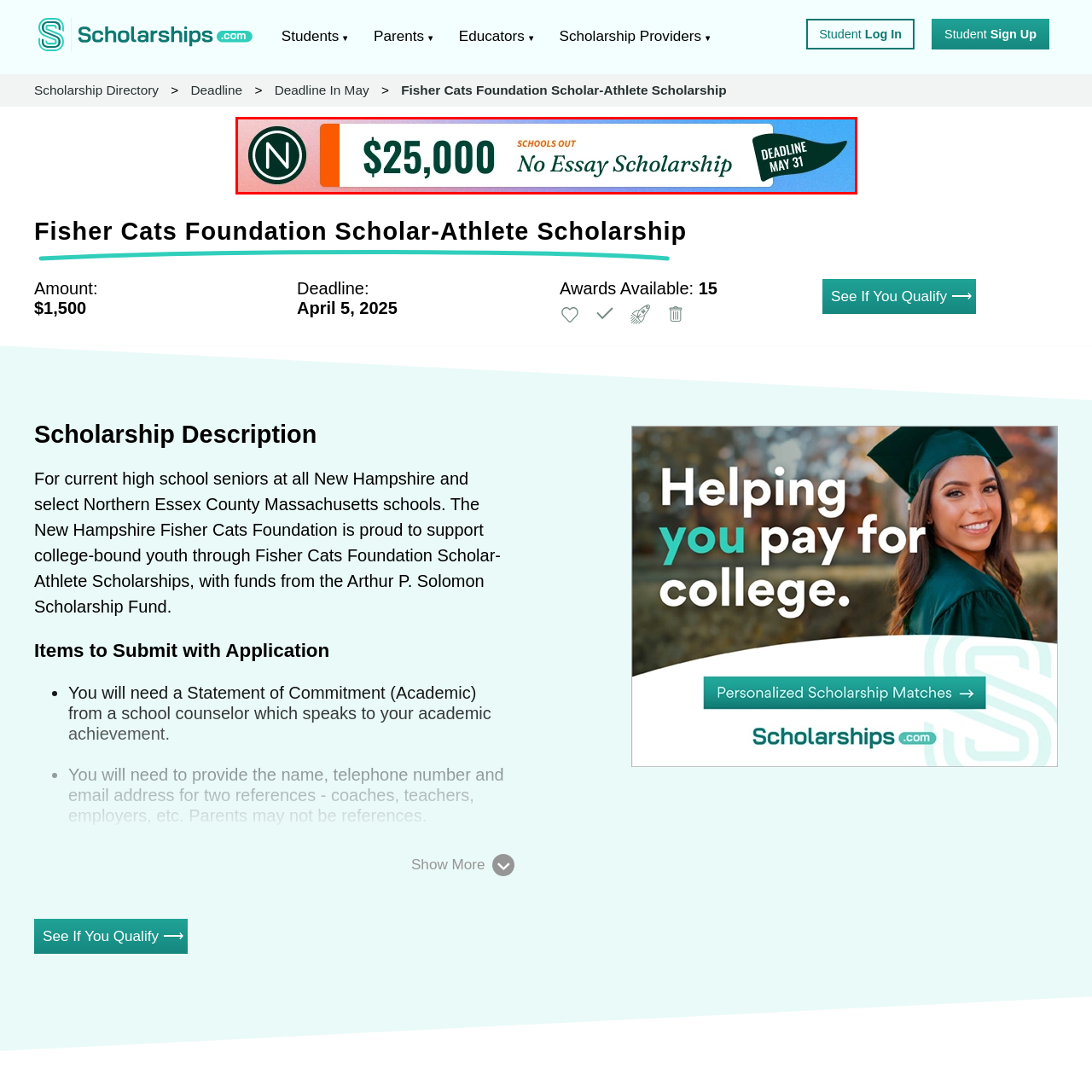What shape is the logo embossed with the letter 'N'?
Observe the image inside the red bounding box carefully and formulate a detailed answer based on what you can infer from the visual content.

The logo accompanying the scholarship details is described as circular in shape and embossed with the letter 'N', which helps establish branding and recognition for the scholarship provider.